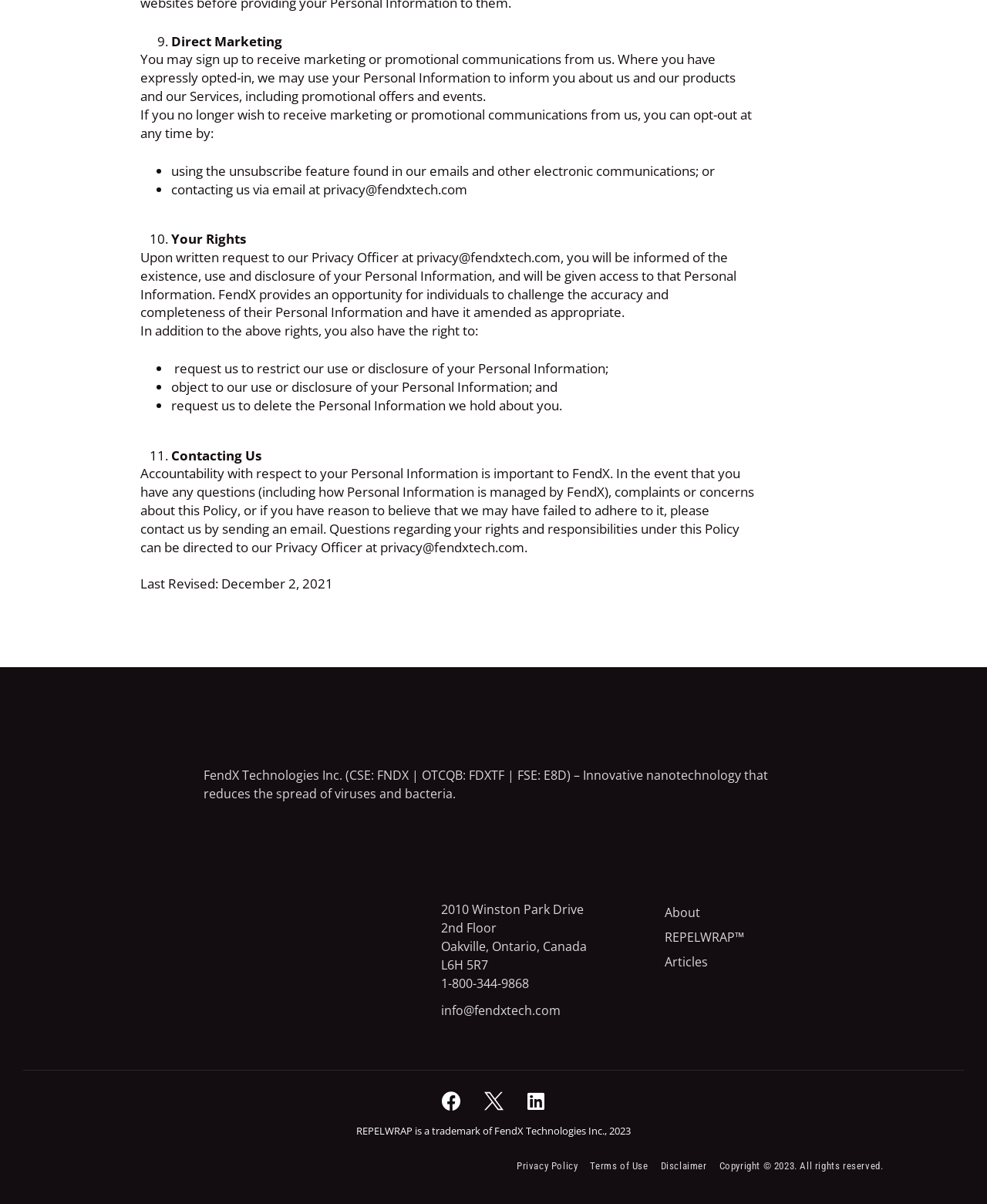Show the bounding box coordinates for the HTML element described as: "Privacy Policy".

[0.523, 0.962, 0.585, 0.974]